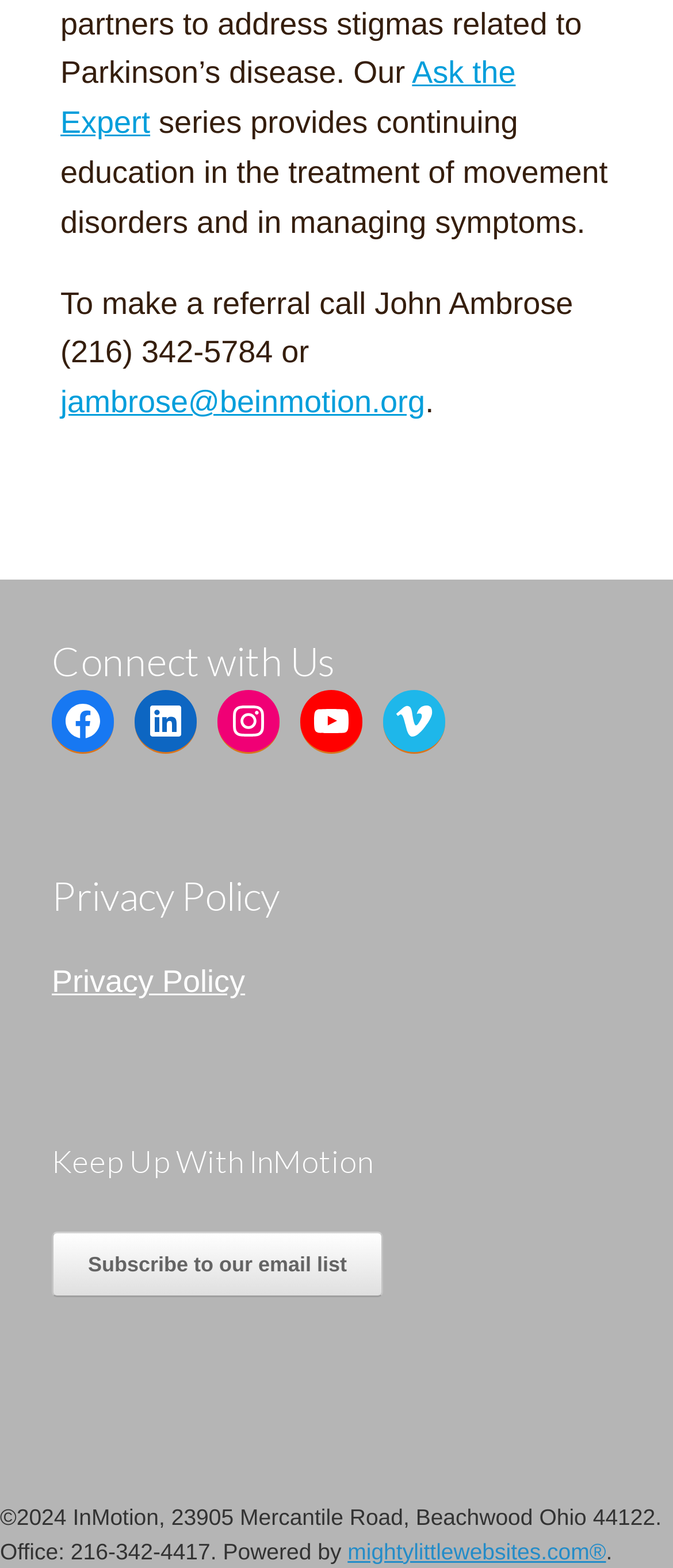What social media platforms is the organization on?
Based on the image, answer the question with as much detail as possible.

I found this information by looking at the section of the webpage labeled 'Connect with Us', which lists the social media platforms the organization is on.